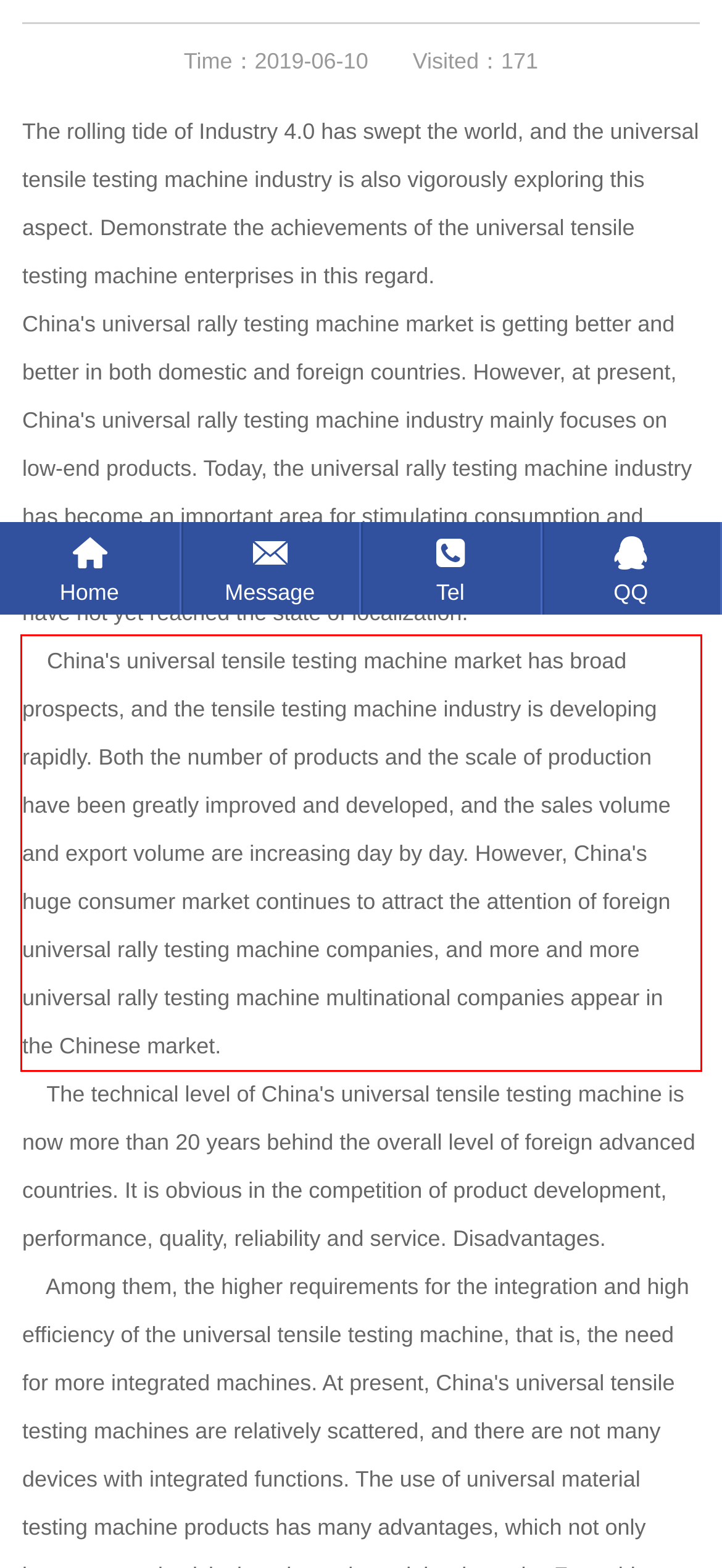You have a screenshot of a webpage, and there is a red bounding box around a UI element. Utilize OCR to extract the text within this red bounding box.

China's universal tensile testing machine market has broad prospects, and the tensile testing machine industry is developing rapidly. Both the number of products and the scale of production have been greatly improved and developed, and the sales volume and export volume are increasing day by day. However, China's huge consumer market continues to attract the attention of foreign universal rally testing machine companies, and more and more universal rally testing machine multinational companies appear in the Chinese market.